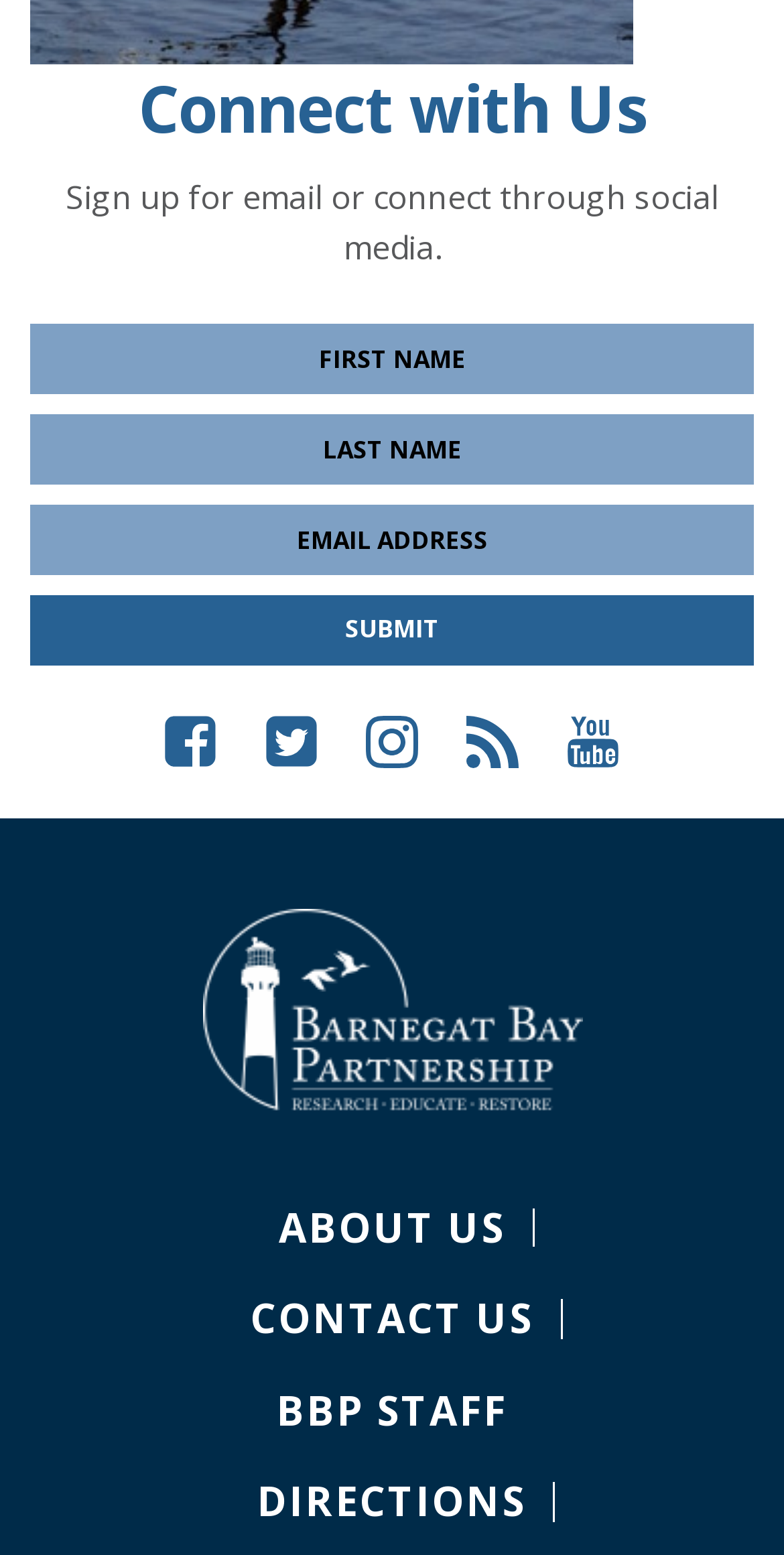Find the bounding box coordinates of the element I should click to carry out the following instruction: "Connect through Facebook".

[0.21, 0.46, 0.277, 0.494]